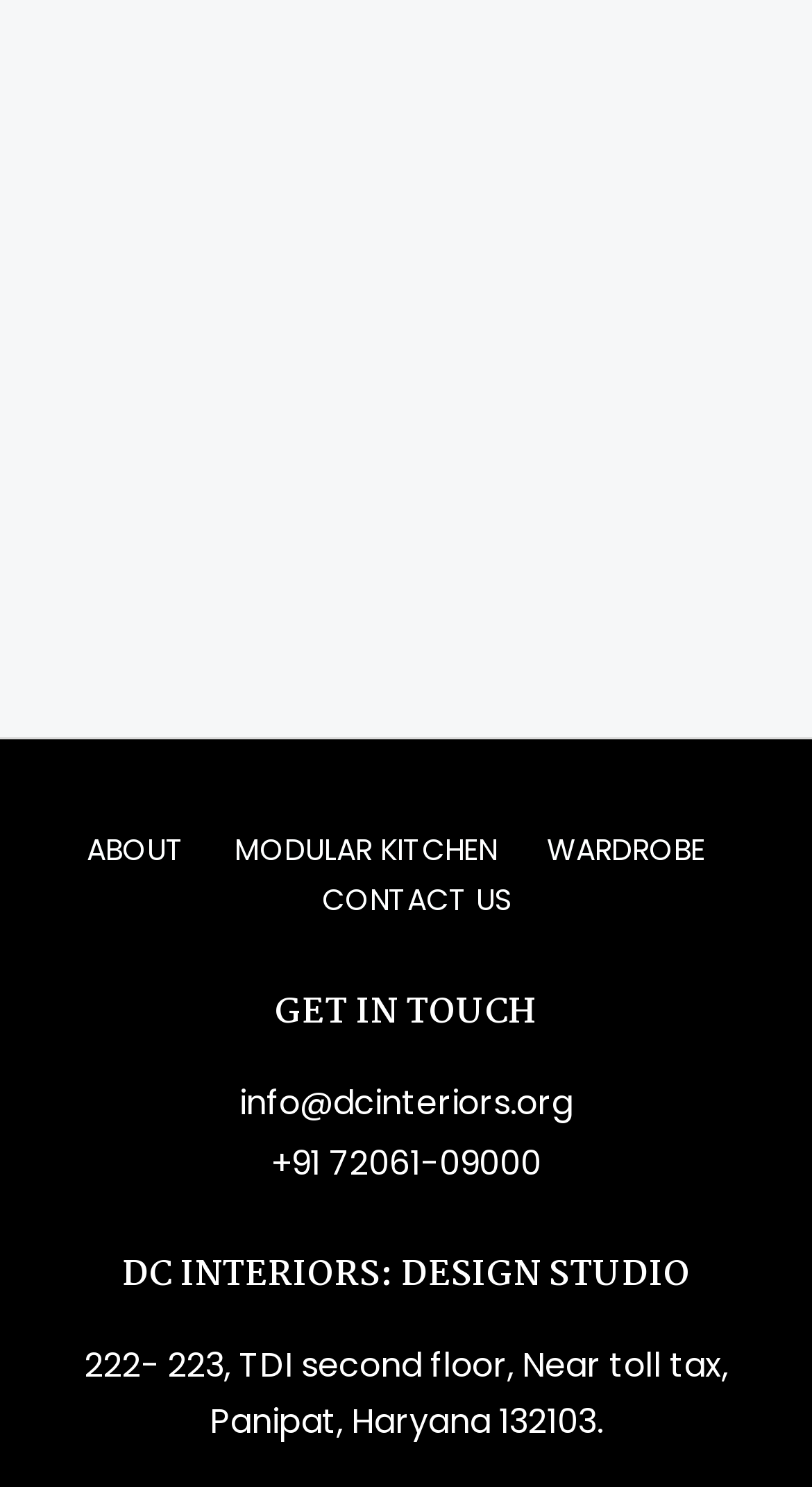Find the bounding box of the UI element described as follows: "Wardrobe".

[0.673, 0.558, 0.868, 0.586]